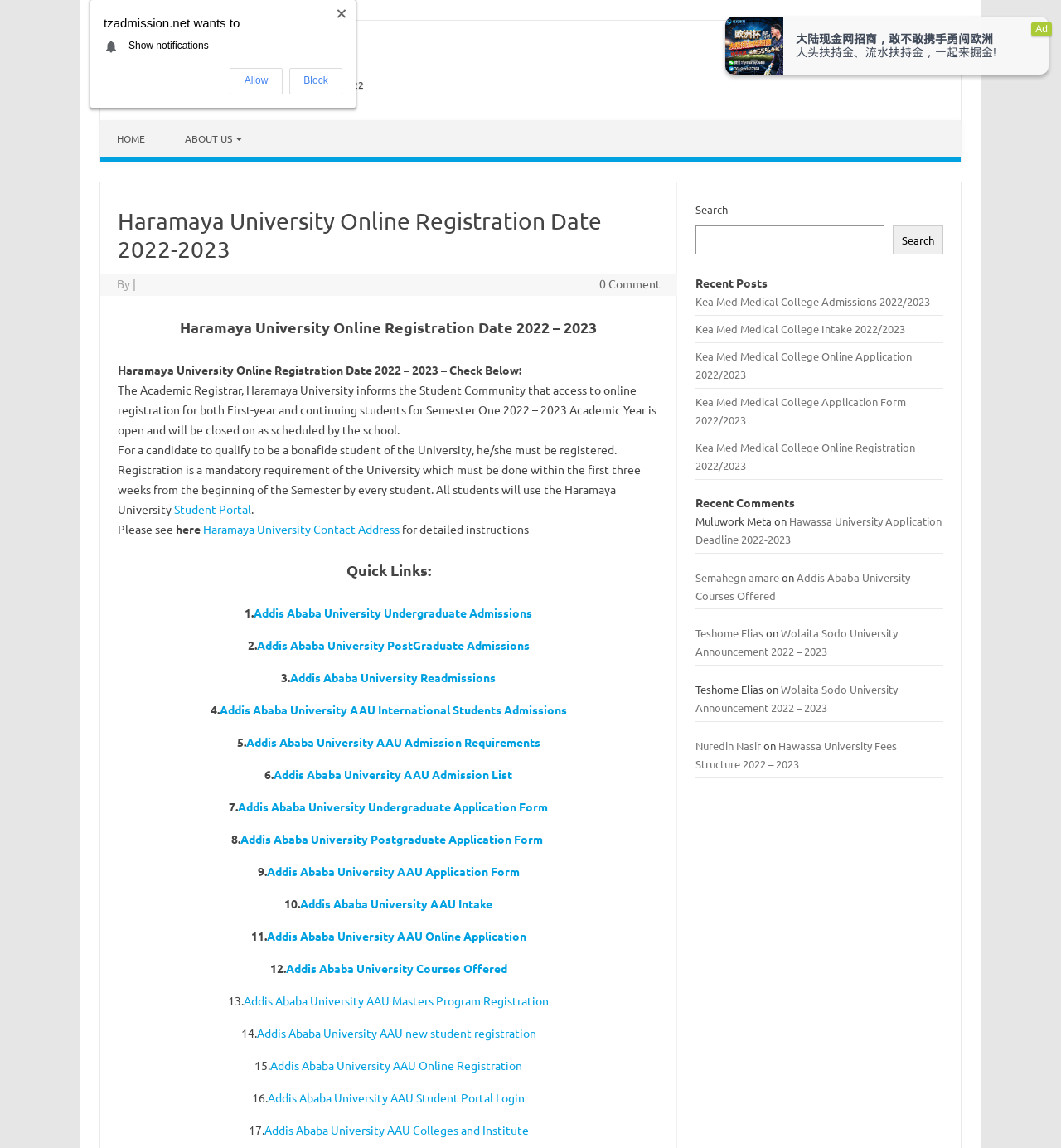What are the quick links provided on the webpage?
Refer to the image and provide a thorough answer to the question.

The webpage provides a section 'Quick Links' which contains links to various Addis Ababa University pages, such as undergraduate admissions, postgraduate admissions, readmissions, and more.